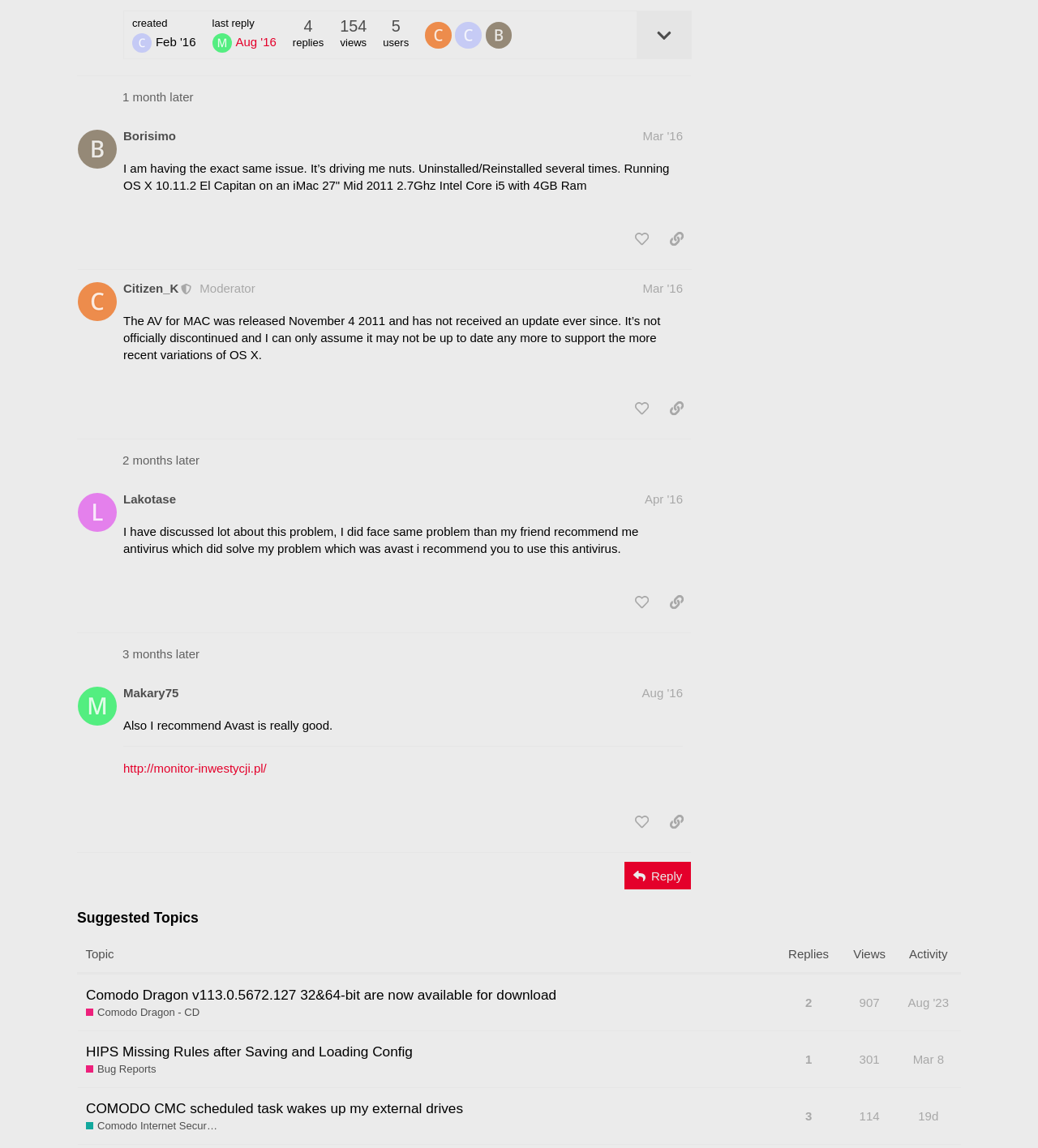Locate the UI element described by Borisimo in the provided webpage screenshot. Return the bounding box coordinates in the format (top-left x, top-left y, bottom-right x, bottom-right y), ensuring all values are between 0 and 1.

[0.119, 0.111, 0.17, 0.126]